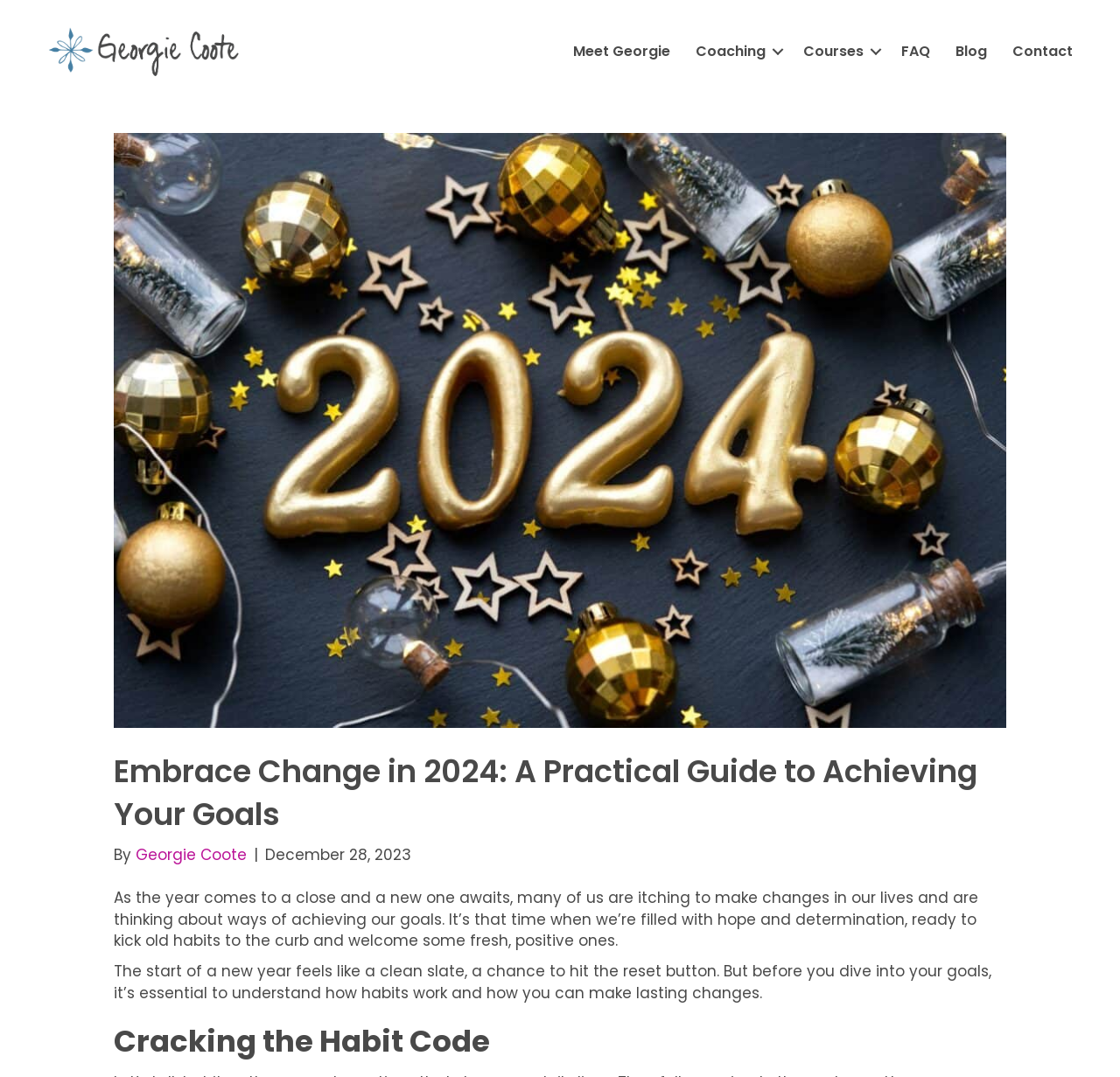Could you find the bounding box coordinates of the clickable area to complete this instruction: "Click on the 'Meet Georgie' link"?

[0.501, 0.03, 0.609, 0.065]